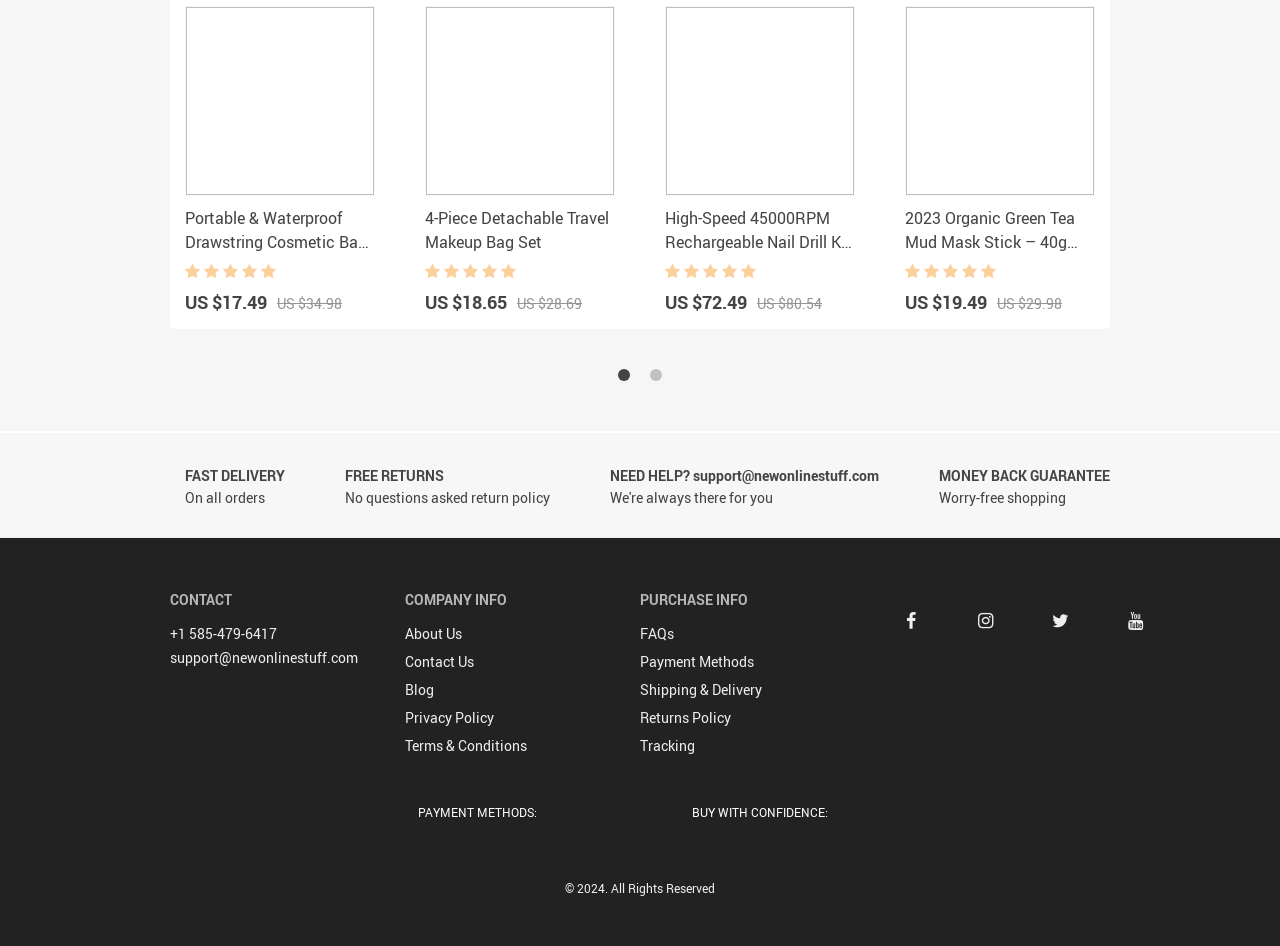Find and specify the bounding box coordinates that correspond to the clickable region for the instruction: "View product details of Portable & Waterproof Drawstring Cosmetic Bag".

[0.145, 0.218, 0.293, 0.268]